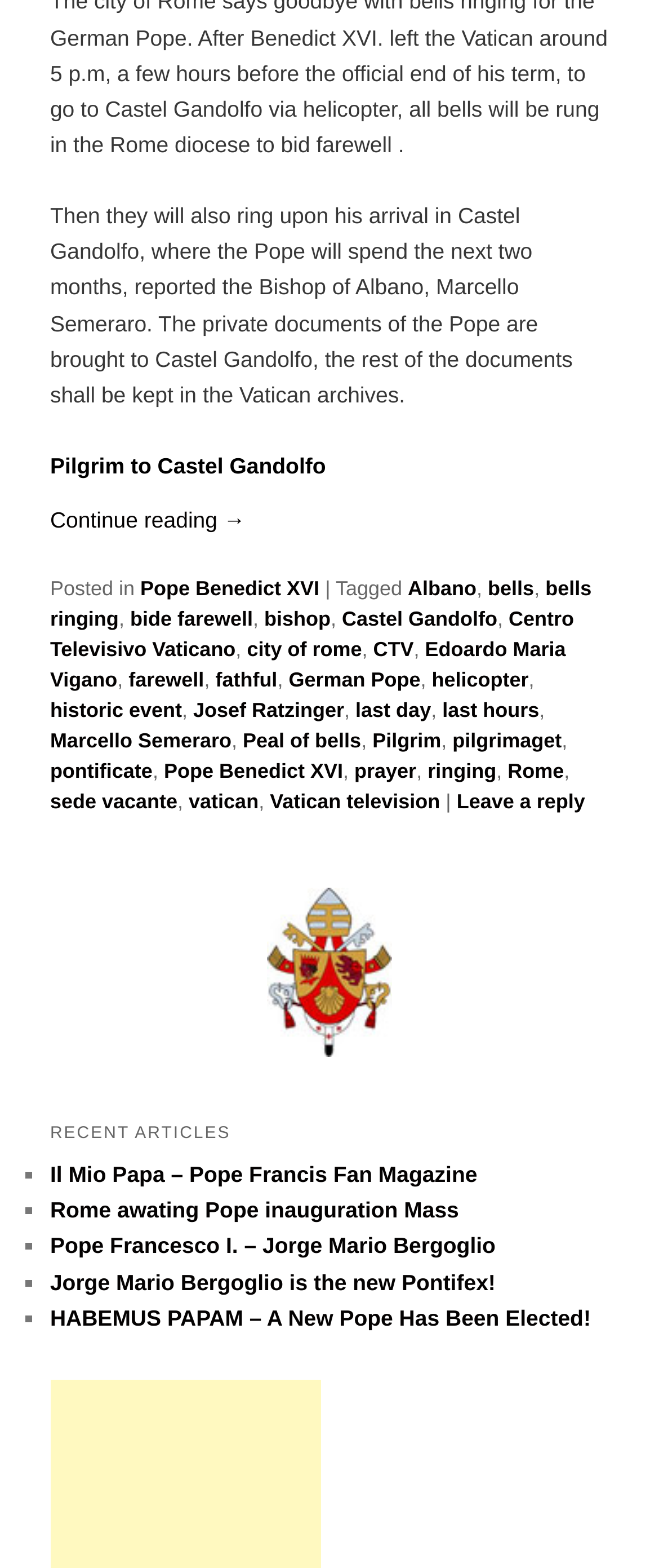Give a concise answer using one word or a phrase to the following question:
What is the symbol shown in the image?

Vatican Symbol